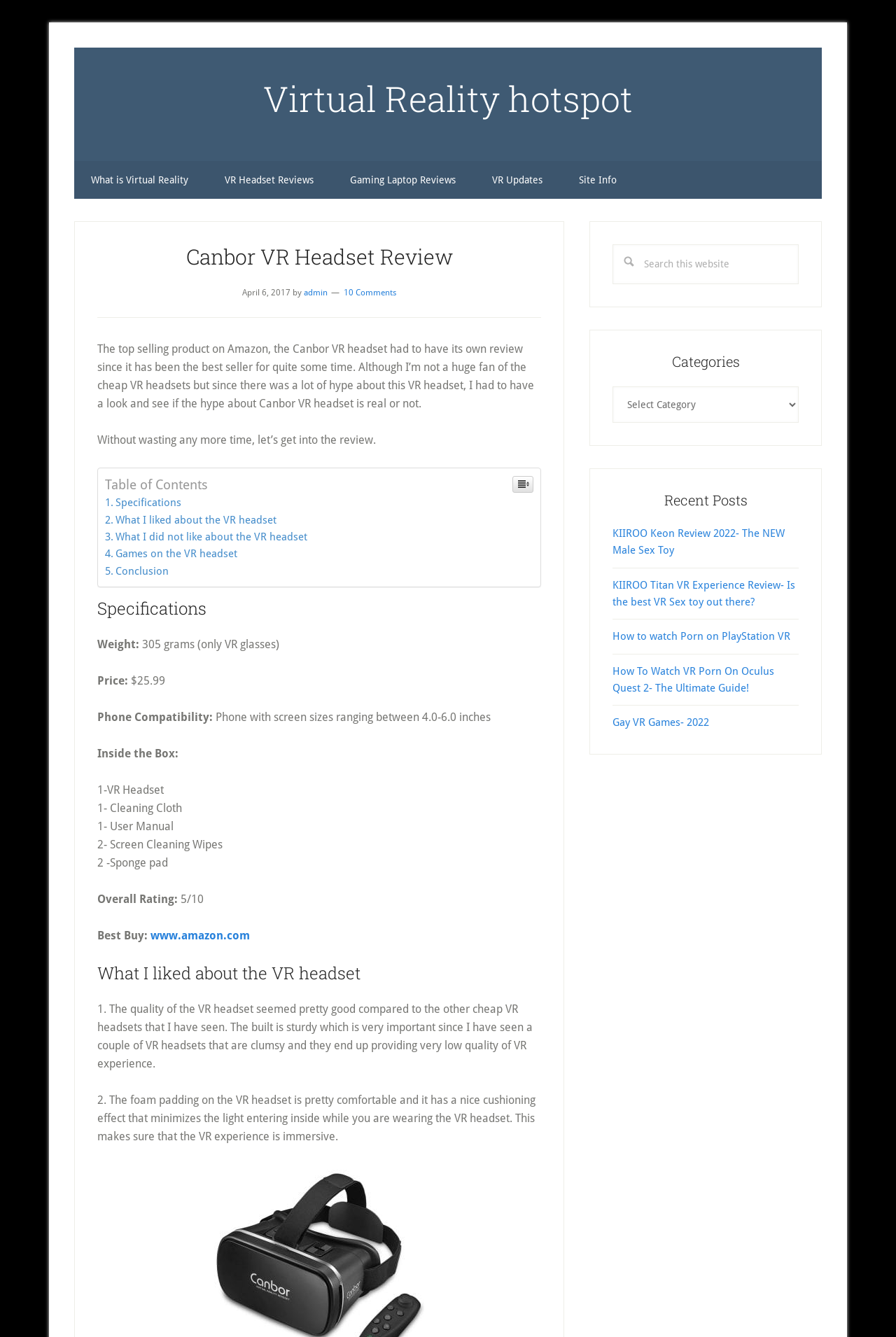Carefully examine the image and provide an in-depth answer to the question: How many screen cleaning wipes are included in the box?

The number of screen cleaning wipes included in the box can be found in the 'Inside the Box:' section, where it is listed as '2- Screen Cleaning Wipes'. This information indicates that two screen cleaning wipes are included with the VR headset.